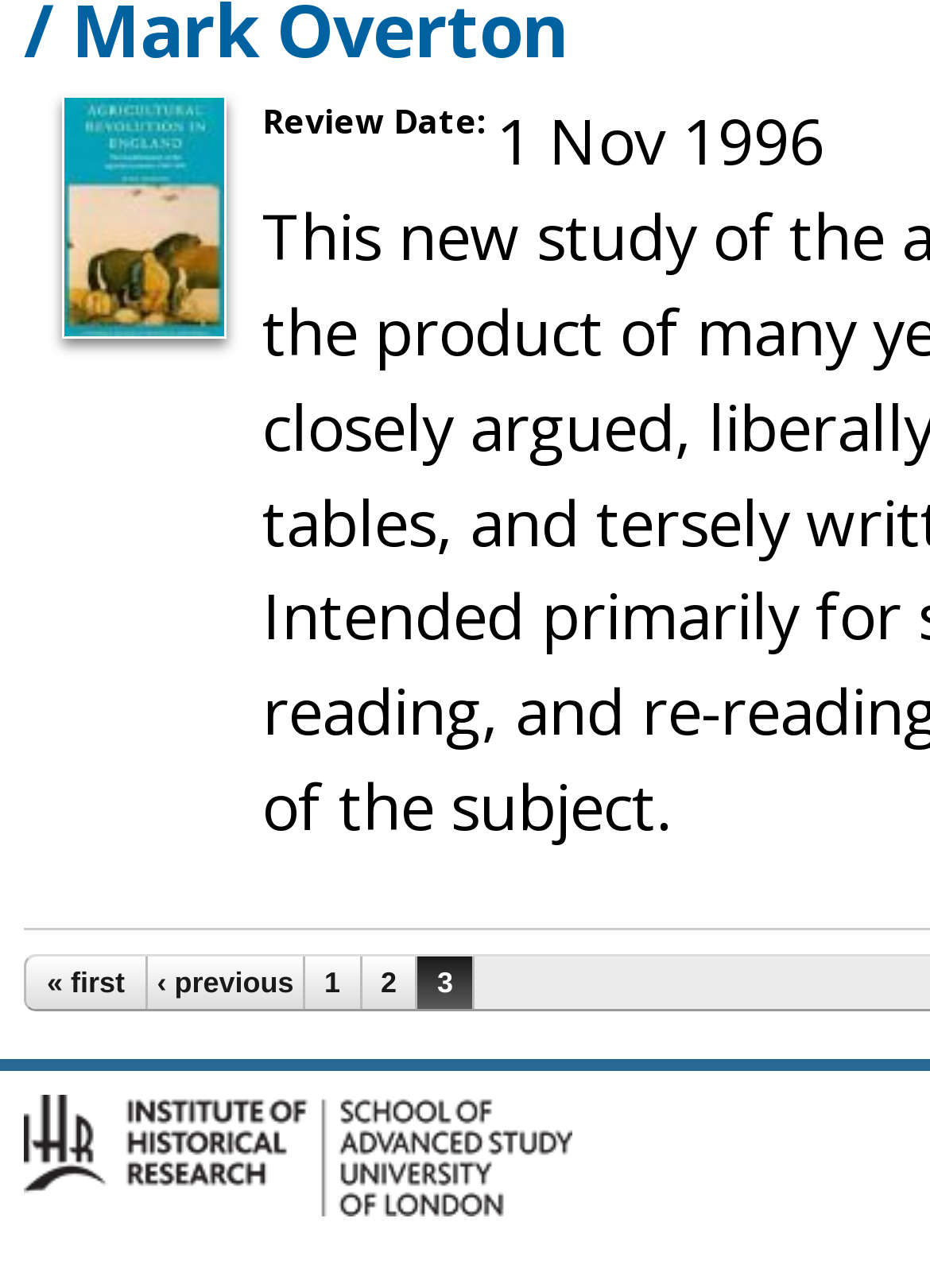What is the logo at the bottom?
Look at the image and respond with a single word or a short phrase.

IHR Logo